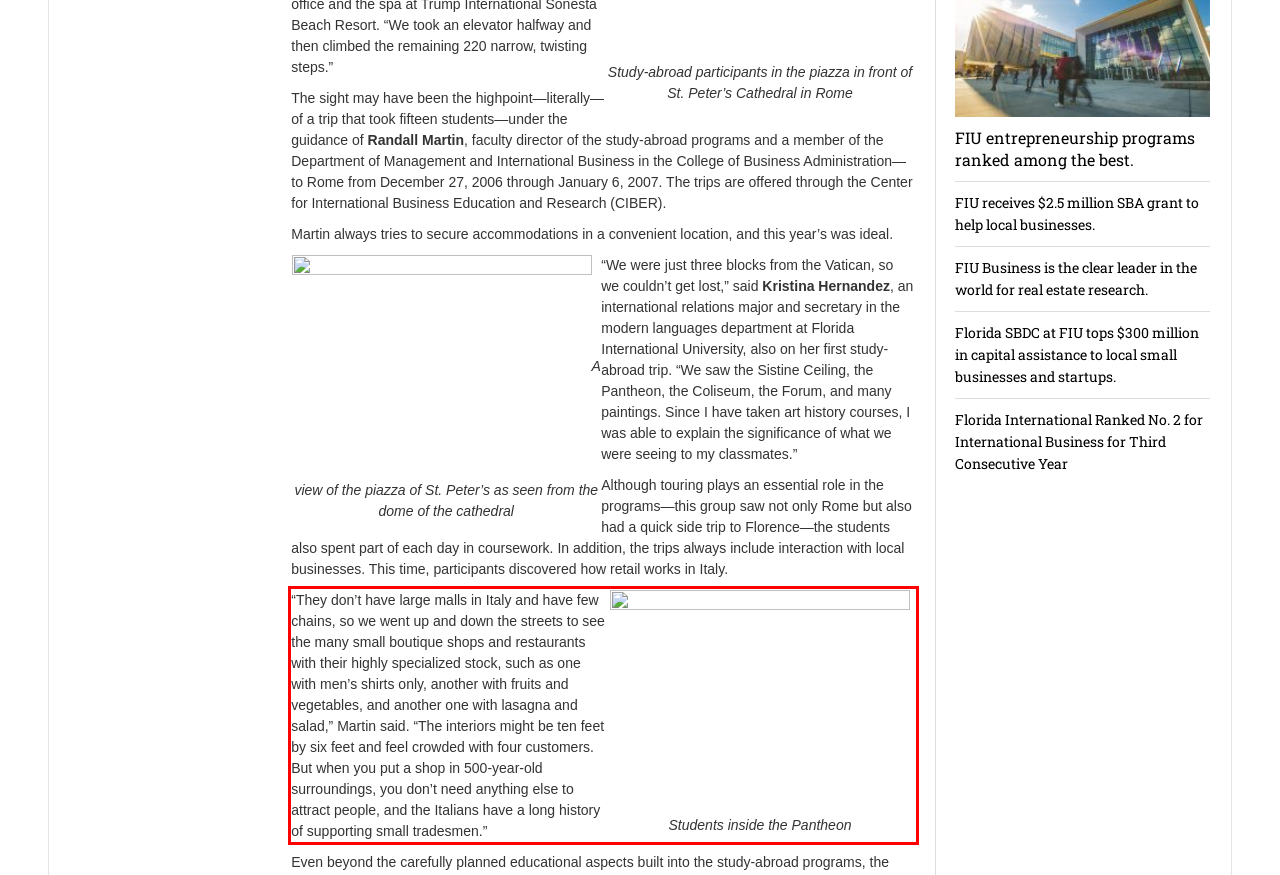You are given a screenshot showing a webpage with a red bounding box. Perform OCR to capture the text within the red bounding box.

“They don’t have large malls in Italy and have few chains, so we went up and down the streets to see the many small boutique shops and restaurants with their highly specialized stock, such as one with men’s shirts only, another with fruits and vegetables, and another one with lasagna and salad,” Martin said. “The interiors might be ten feet by six feet and feel crowded with four customers. But when you put a shop in 500-year-old surroundings, you don’t need anything else to attract people, and the Italians have a long history of supporting small tradesmen.”